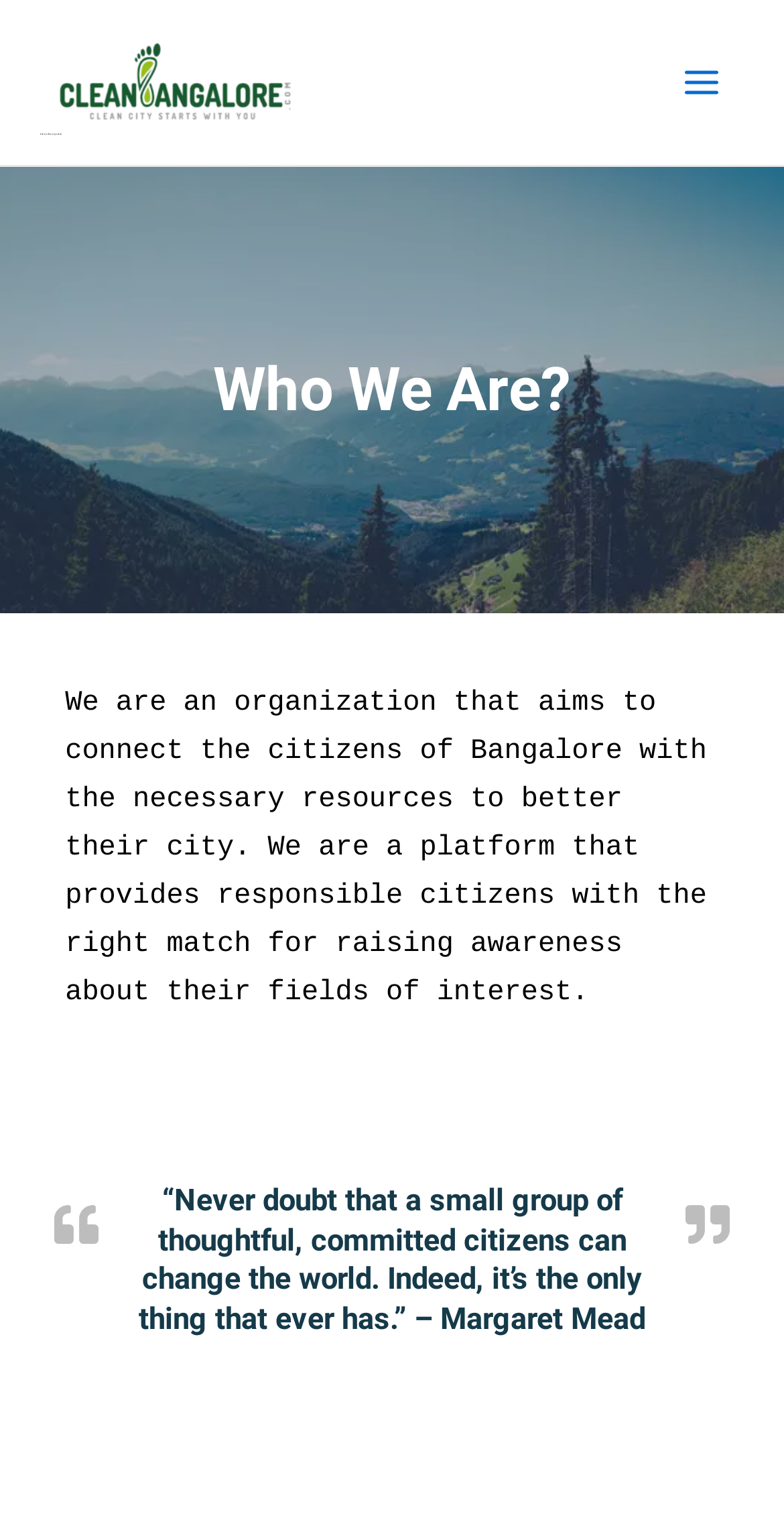Please answer the following question using a single word or phrase: 
What is the theme of the quote on the webpage?

Citizen empowerment